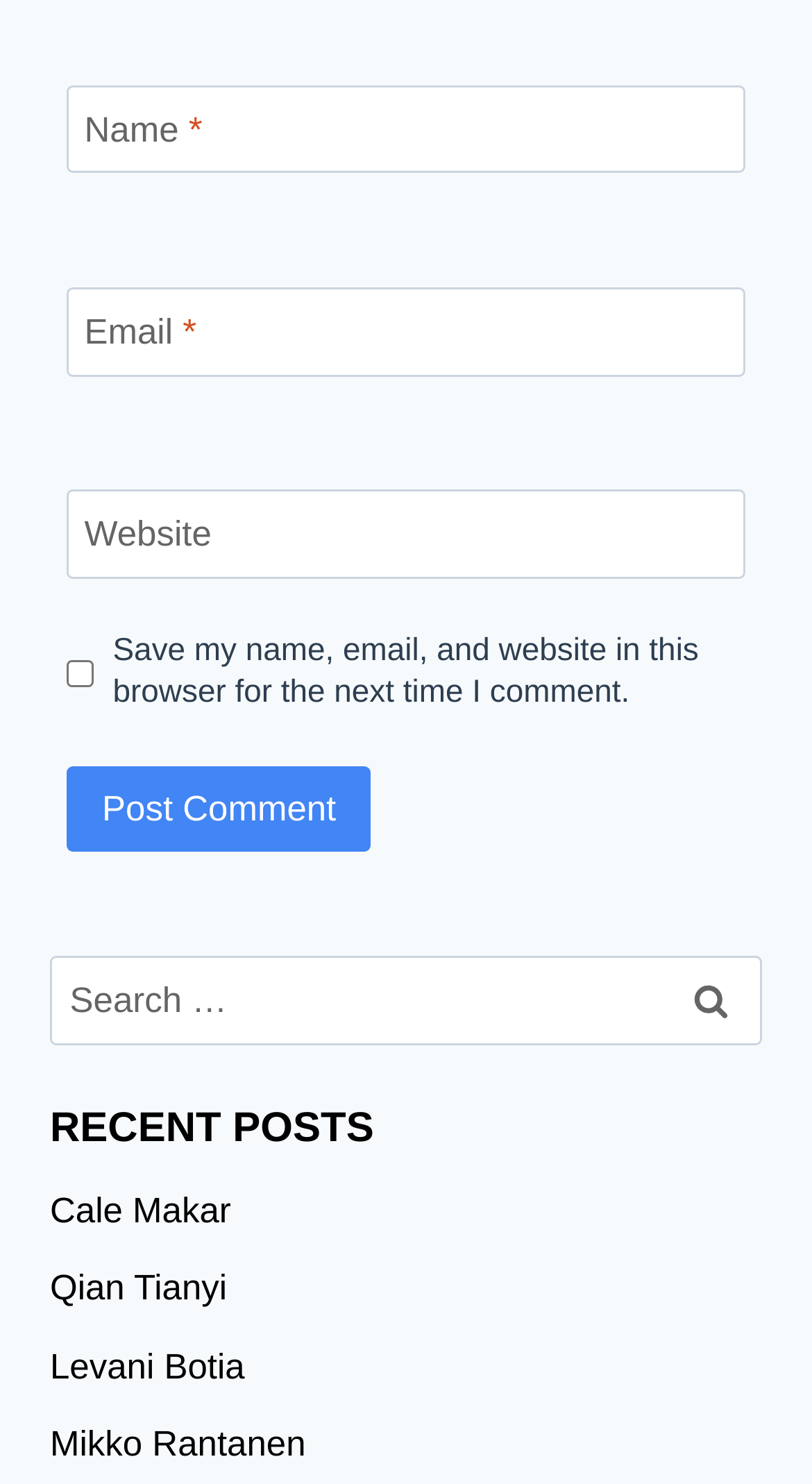Identify the bounding box for the UI element described as: "parent_node: Website aria-label="Website" name="url" placeholder="https://www.example.com"". The coordinates should be four float numbers between 0 and 1, i.e., [left, top, right, bottom].

[0.082, 0.33, 0.918, 0.39]